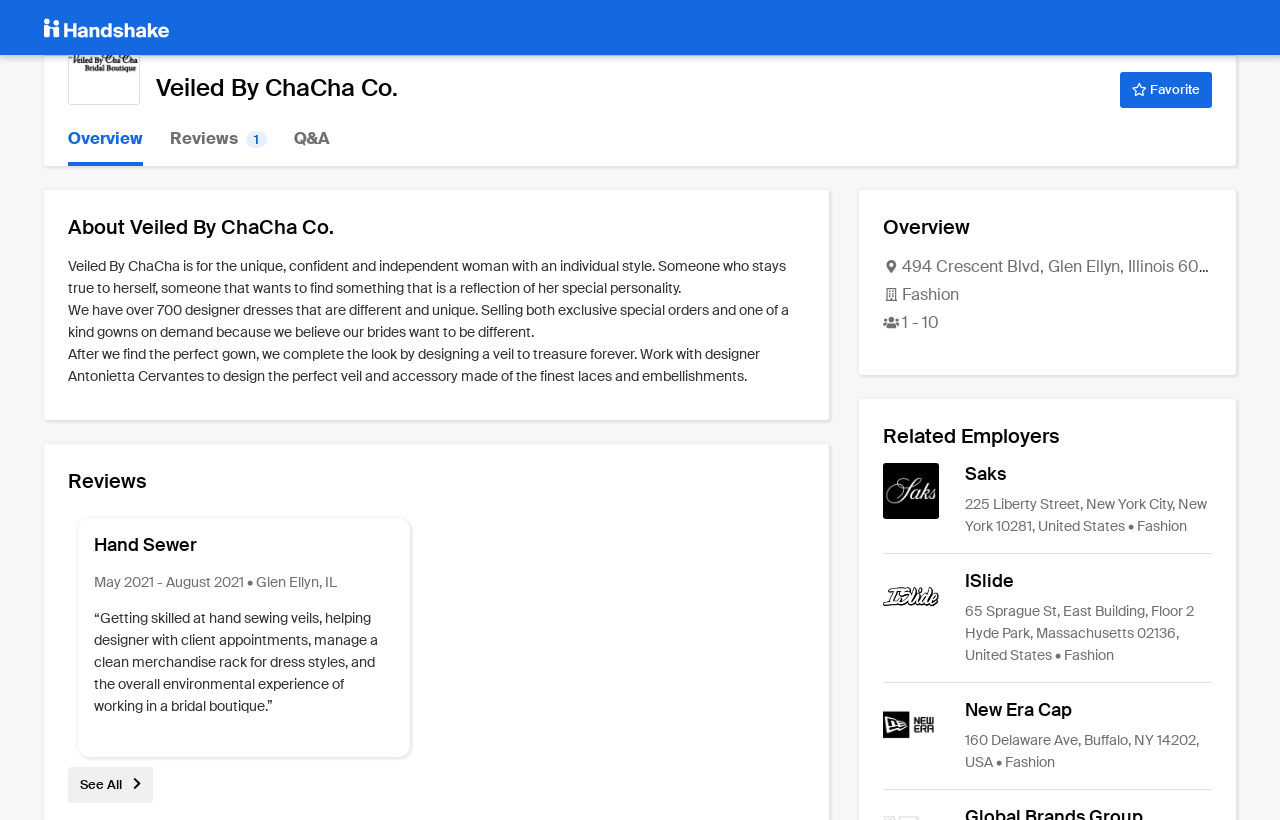What is the company name?
Based on the screenshot, answer the question with a single word or phrase.

Veiled By ChaCha Co.